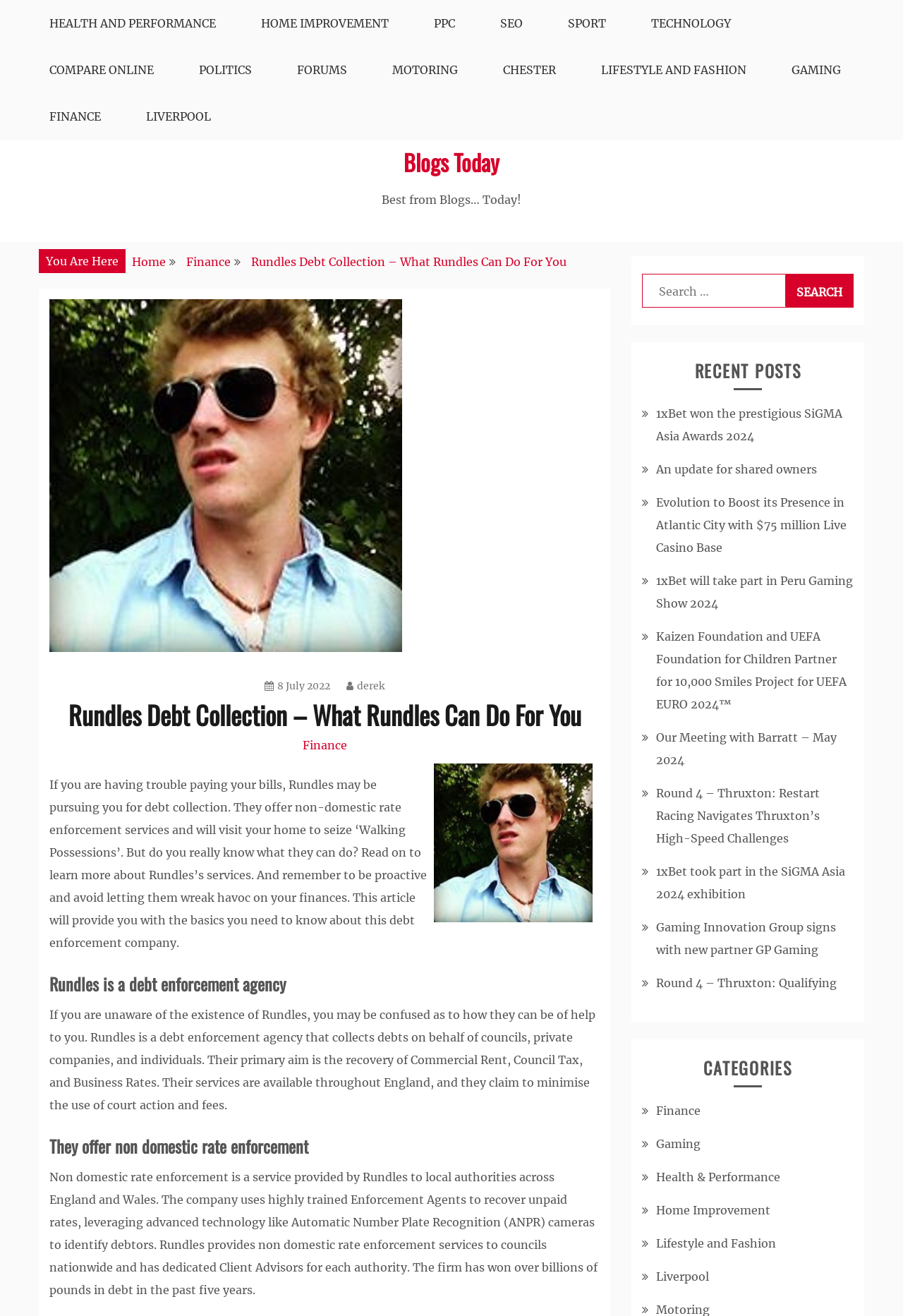Locate the bounding box coordinates of the item that should be clicked to fulfill the instruction: "Check the 'RECENT POSTS'".

[0.711, 0.273, 0.945, 0.295]